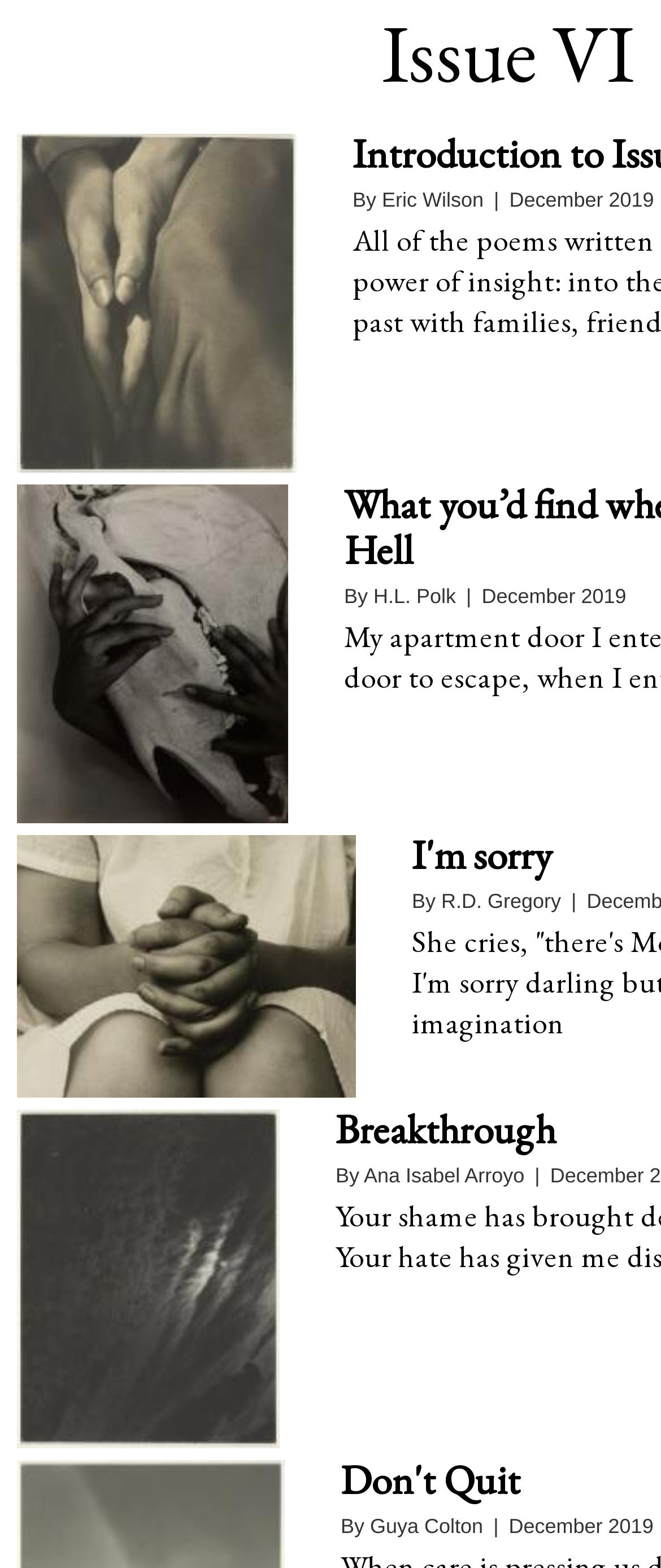What is the common month of publication for all articles? Using the information from the screenshot, answer with a single word or phrase.

December 2019